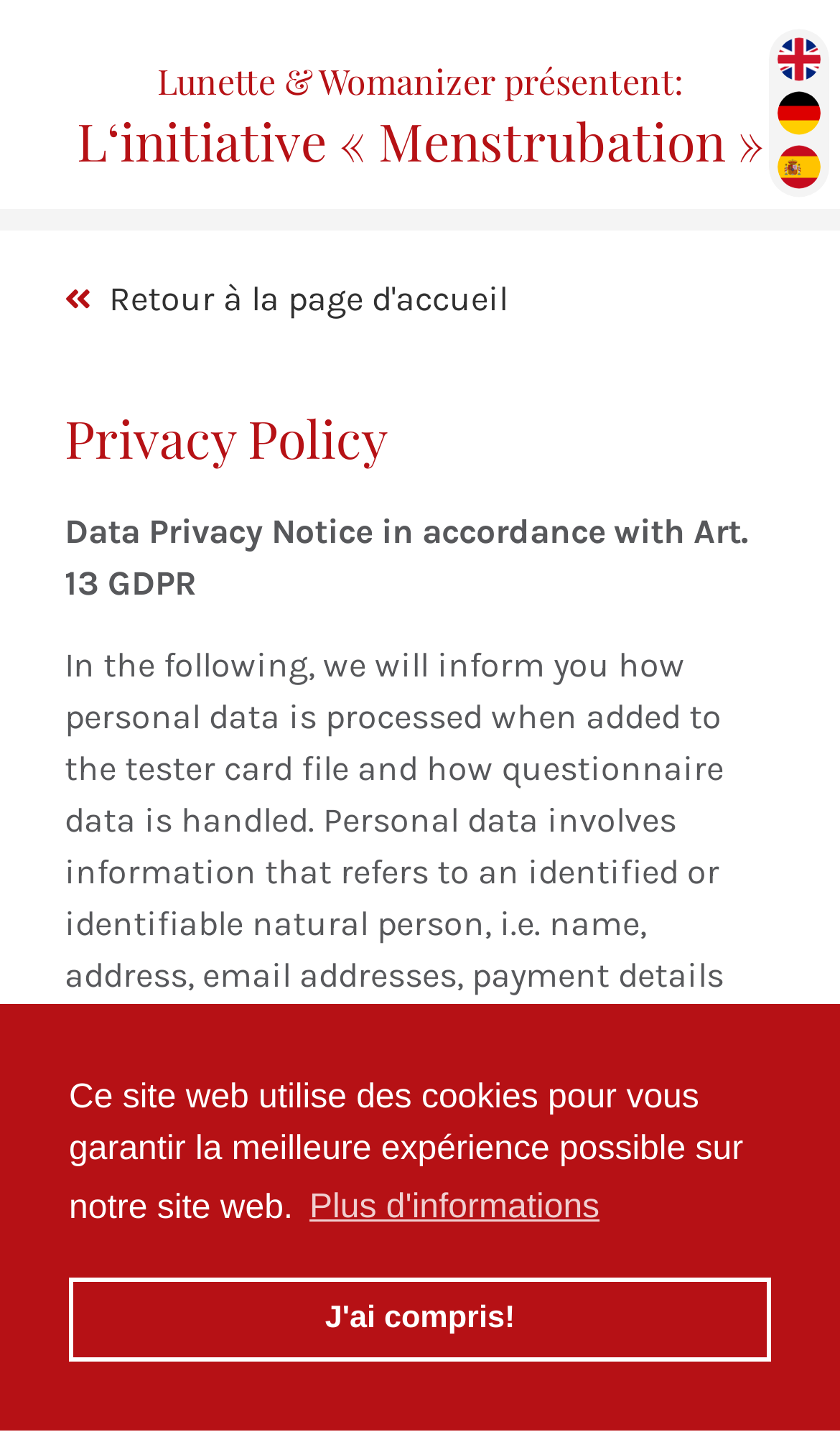Please provide a comprehensive answer to the question below using the information from the image: What is the role of the controller in the context of GDPR?

The StaticText element mentions that the controller is defined under Art. 4(7) GDPR, indicating that the controller plays a specific role in the context of the General Data Protection Regulation (GDPR). The controller is likely responsible for processing personal data.